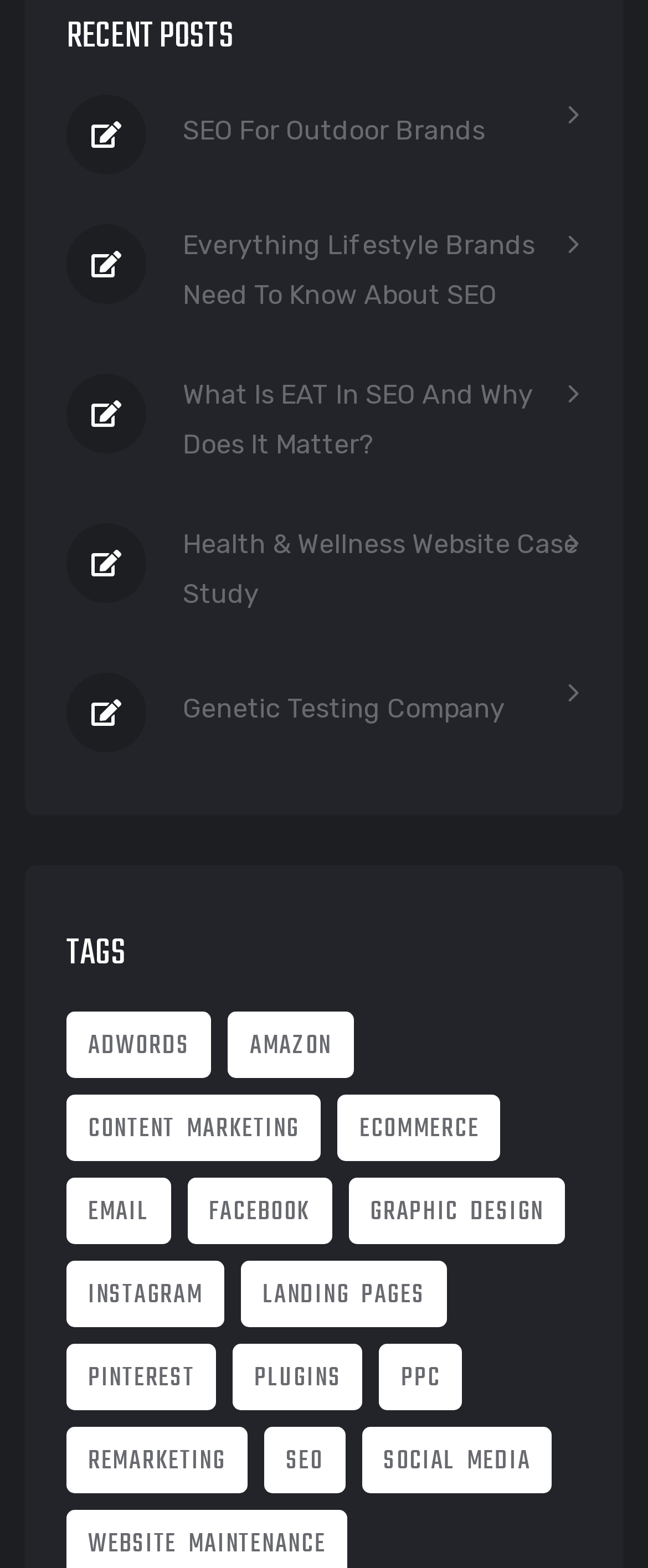What is the last item in the 'TAGS' section?
Look at the image and provide a short answer using one word or a phrase.

WEBSITE MAINTENANCE